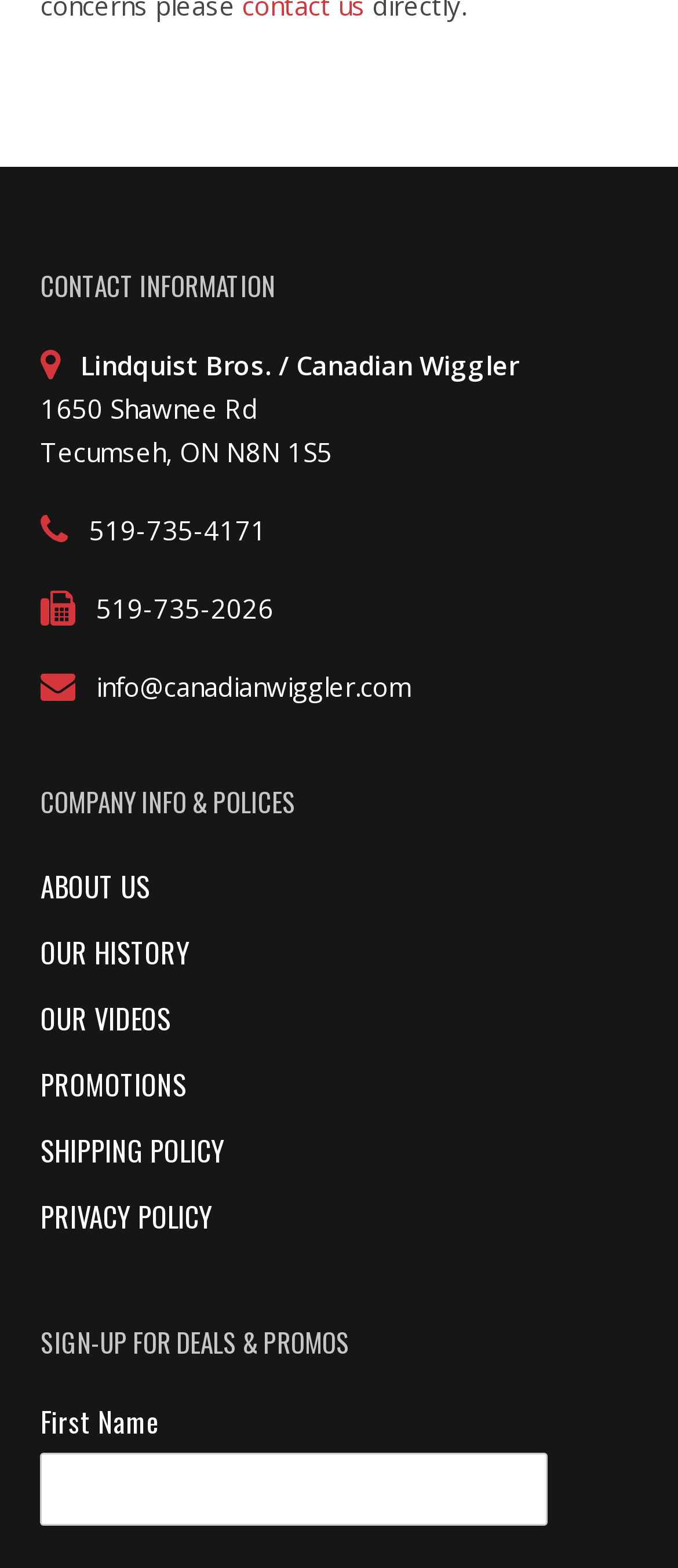Please determine the bounding box coordinates of the element's region to click in order to carry out the following instruction: "Learn about company history". The coordinates should be four float numbers between 0 and 1, i.e., [left, top, right, bottom].

[0.06, 0.59, 0.94, 0.624]